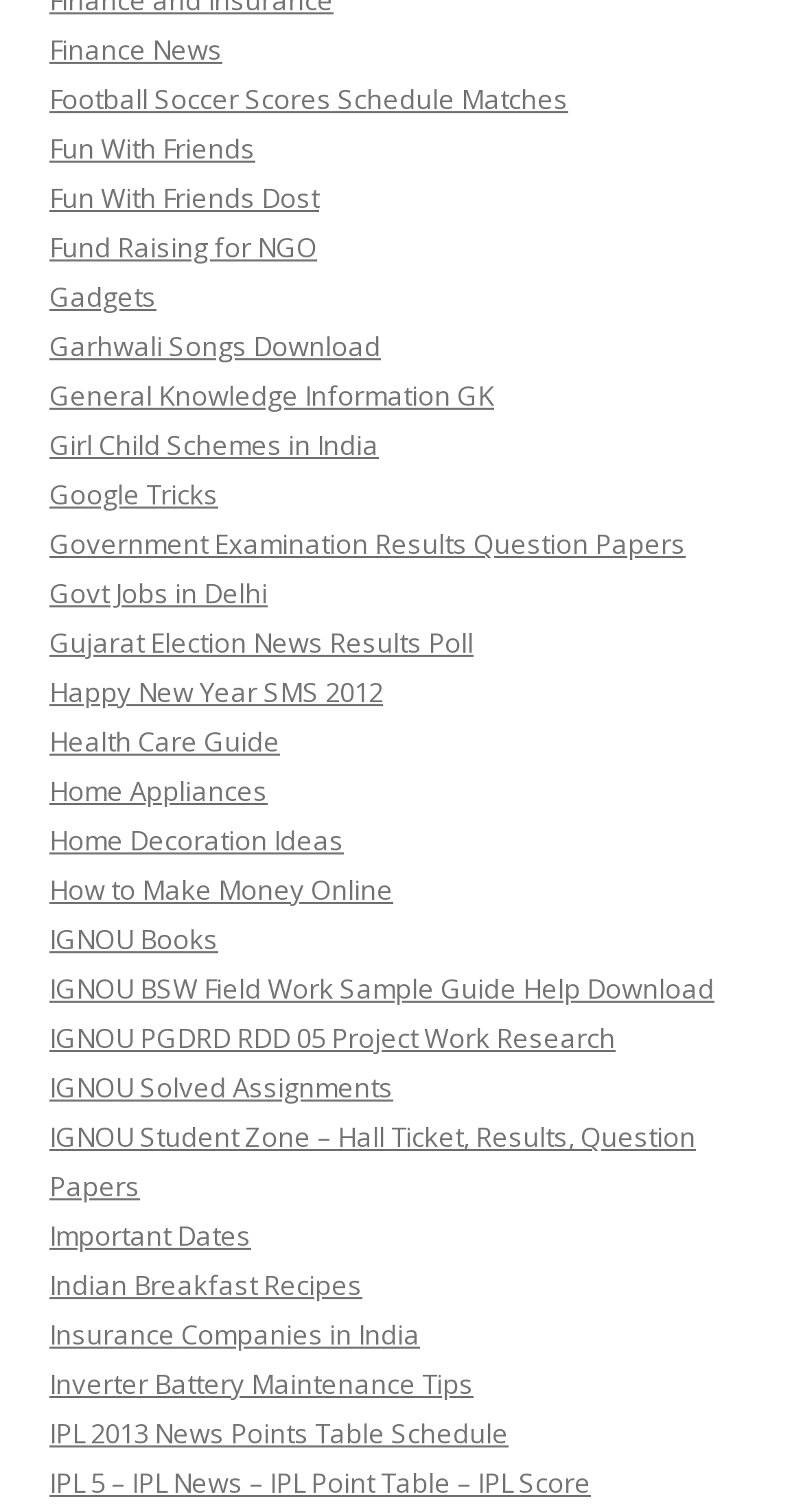Based on the image, please elaborate on the answer to the following question:
What is the theme of the links on the webpage?

The theme of the links on the webpage is general knowledge and information, covering a wide range of topics such as finance, sports, education, health, and more. The links provide access to various resources, news, and information on these topics.